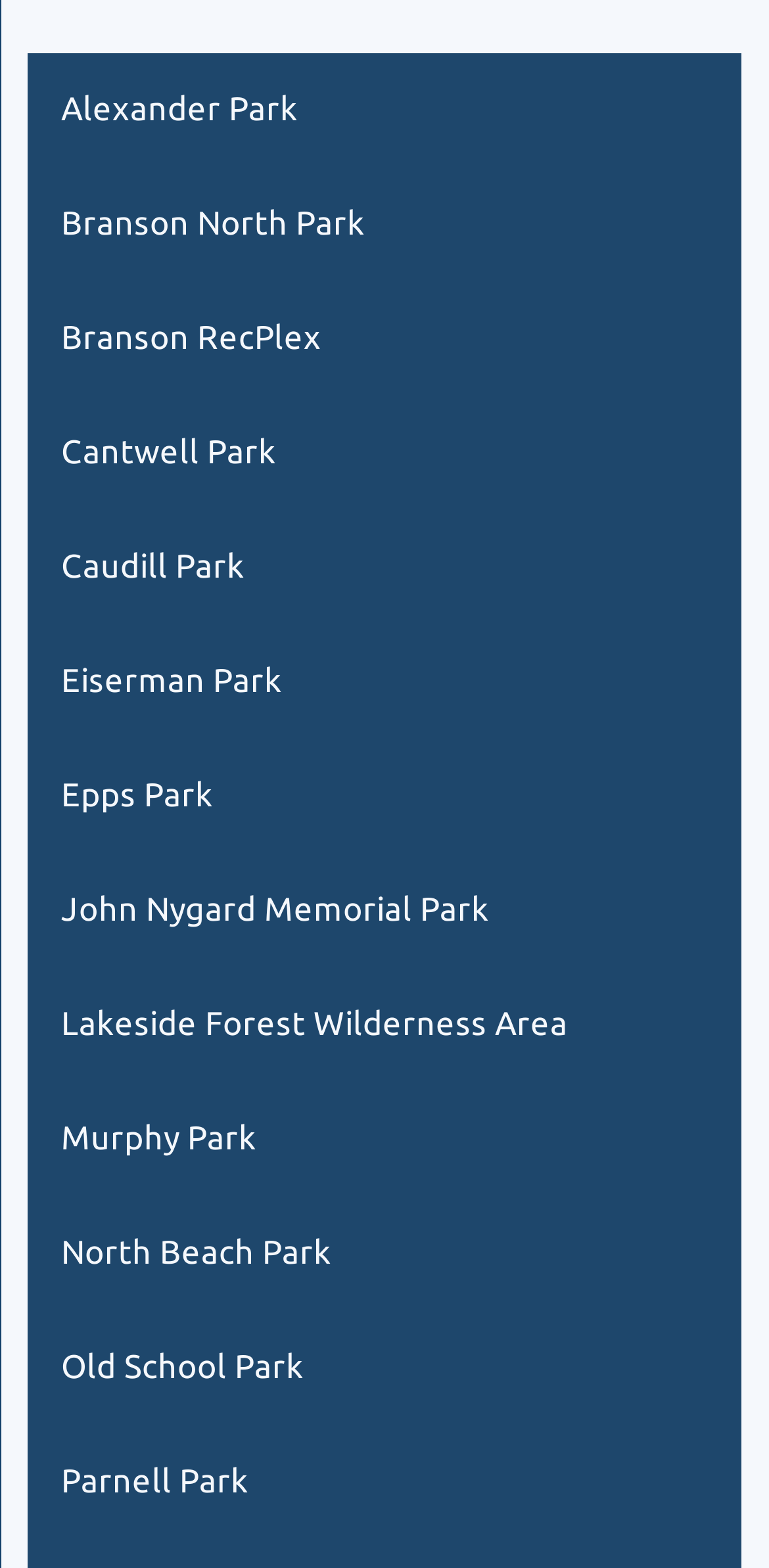Carefully examine the image and provide an in-depth answer to the question: Are all the parks listed in alphabetical order?

The list of parks appears to be in alphabetical order, with 'Alexander Park' at the top and 'Parnell Park' at the bottom, and all the other parks in between in alphabetical order.